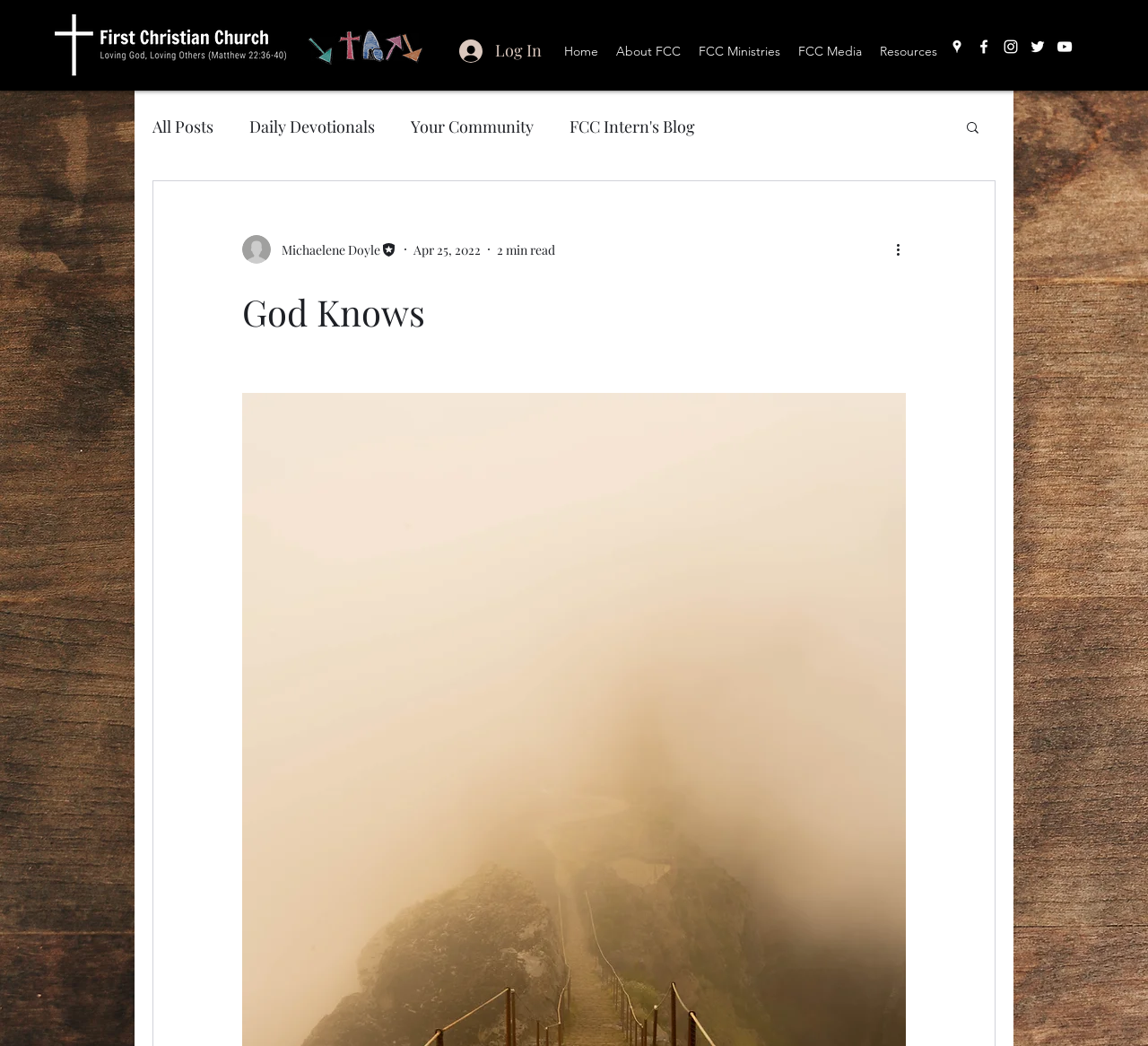What is the name of the blog author?
Give a detailed explanation using the information visible in the image.

The name of the blog author is Michaelene Doyle, which is mentioned below the writer's picture, along with the title 'Editor', located at the top-center of the webpage.